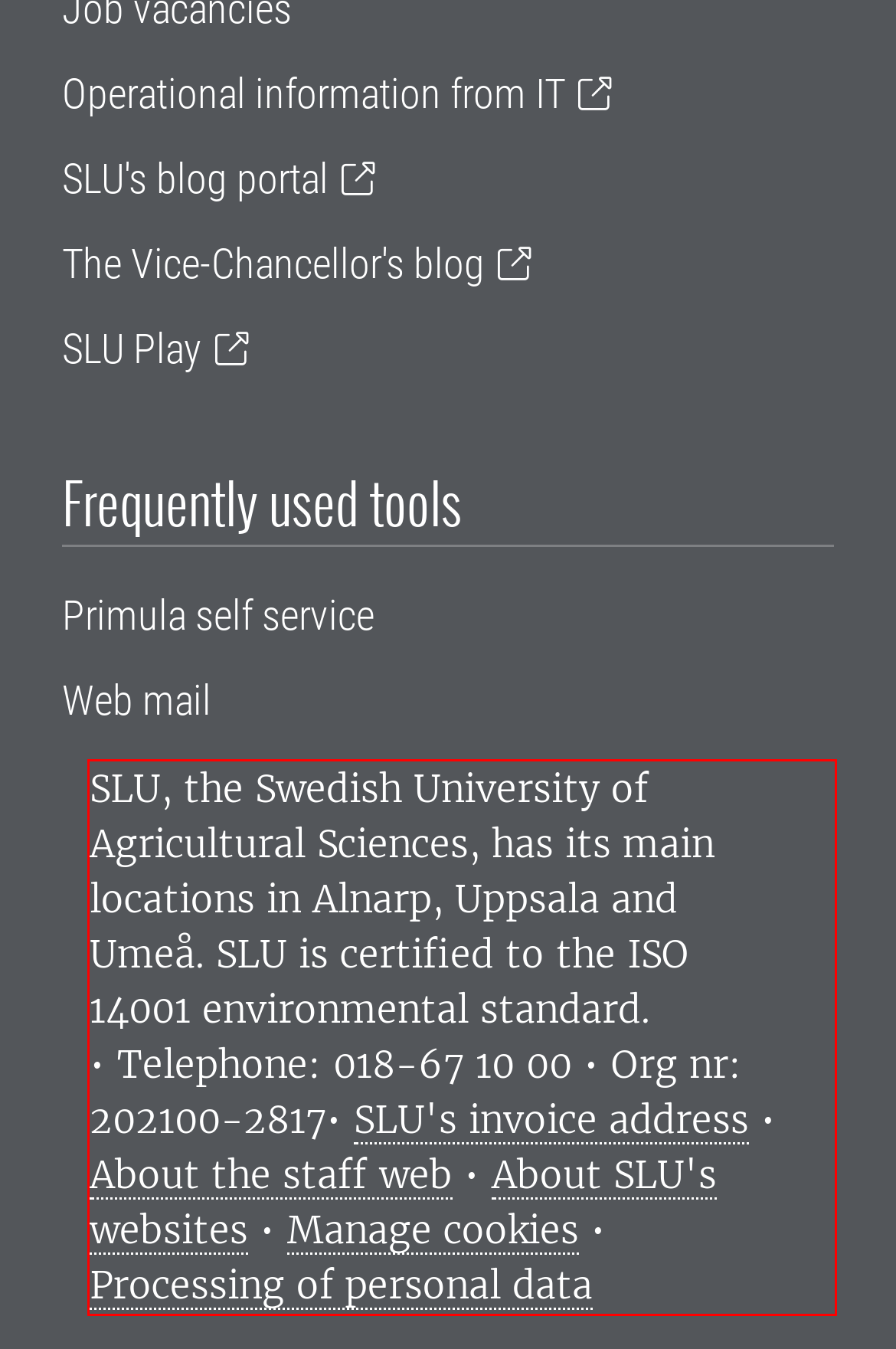Review the webpage screenshot provided, and perform OCR to extract the text from the red bounding box.

SLU, the Swedish University of Agricultural Sciences, has its main locations in Alnarp, Uppsala and Umeå. SLU is certified to the ISO 14001 environmental standard. • Telephone: 018-67 10 00 • Org nr: 202100-2817• SLU's invoice address • About the staff web • About SLU's websites • Manage cookies • Processing of personal data